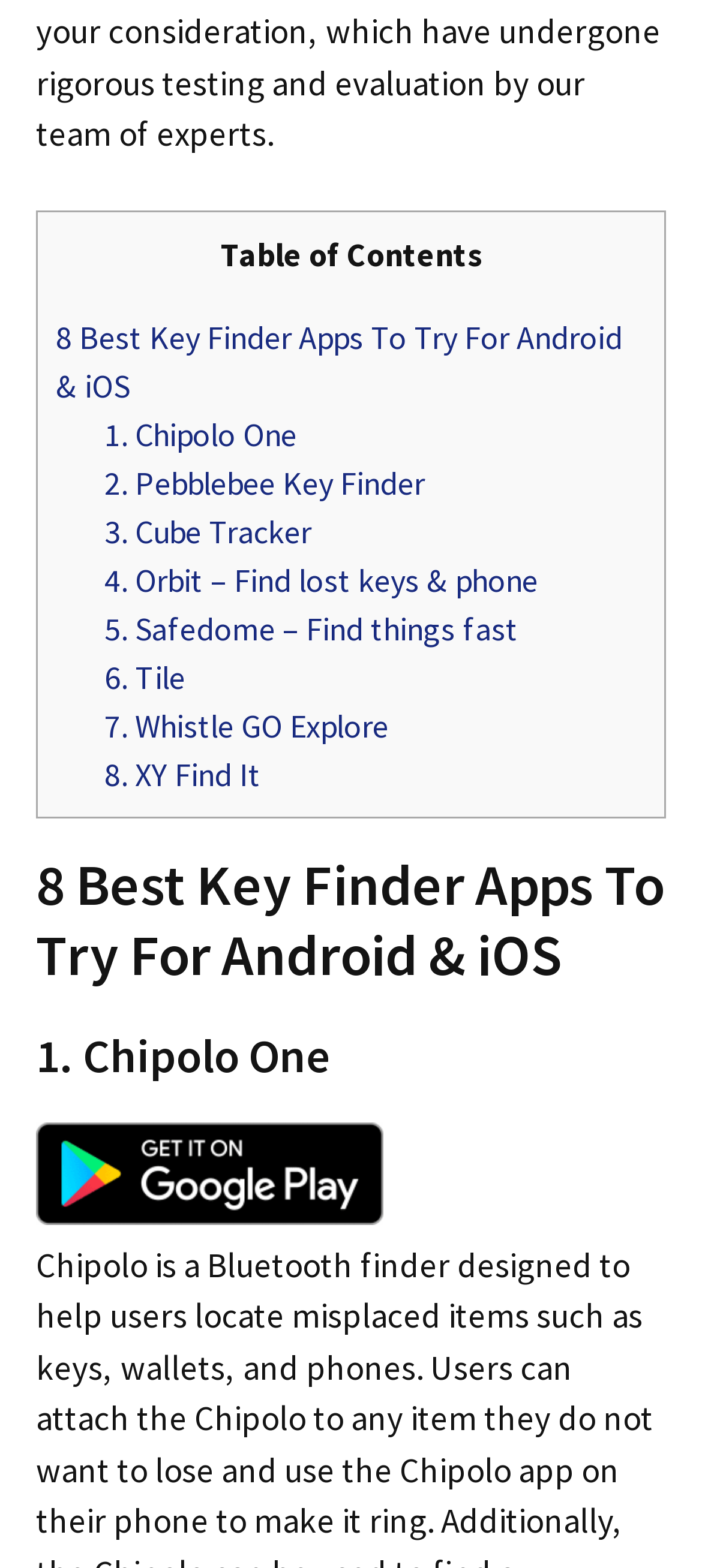What is the first key finder app listed?
Please provide a detailed and comprehensive answer to the question.

I looked at the first link under the 'Table of Contents' section and found that it is titled '1. Chipolo One'.